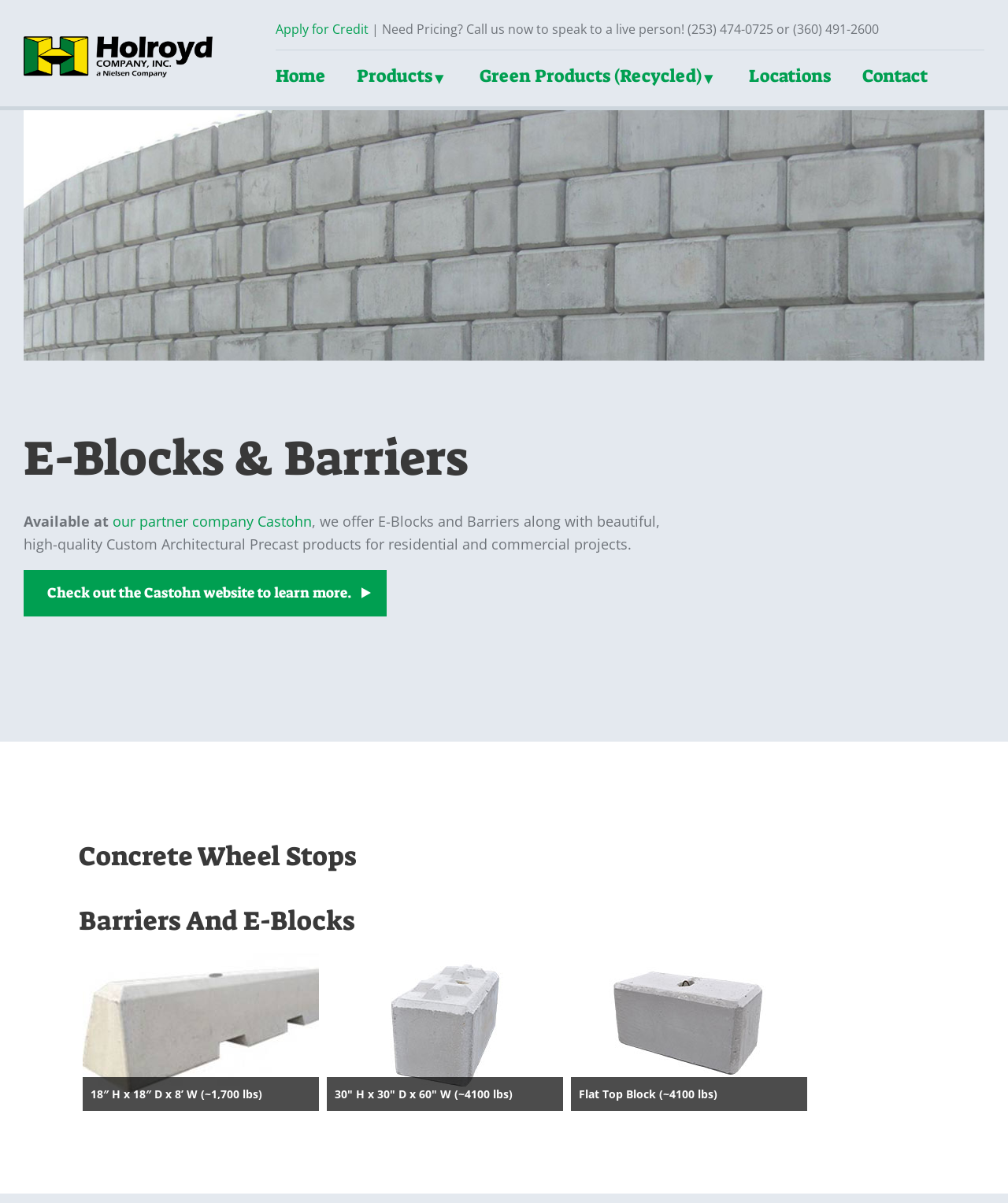What is the partner company for E-Blocks and Barriers?
Refer to the image and provide a one-word or short phrase answer.

Castohn